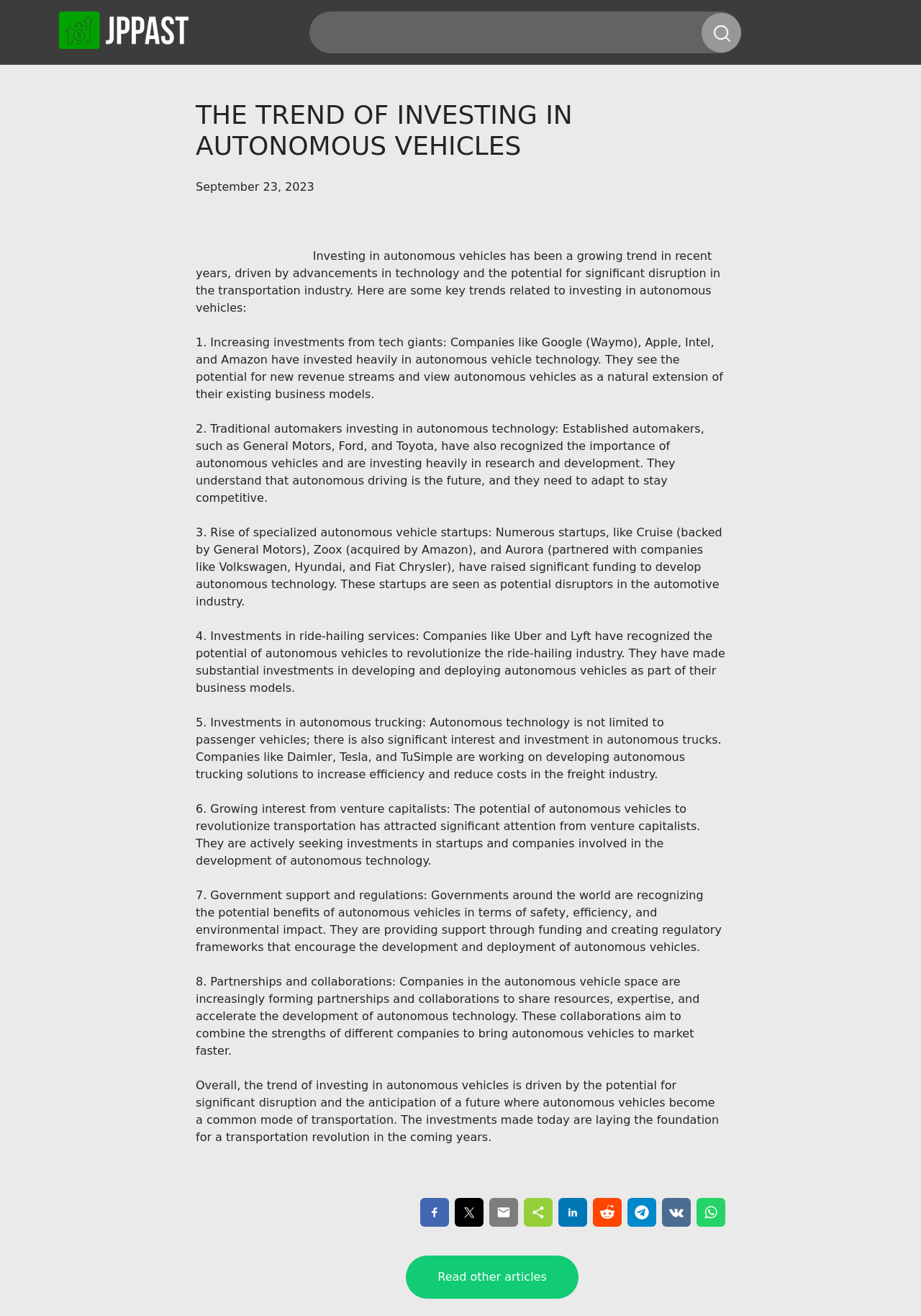Utilize the details in the image to thoroughly answer the following question: How many key trends are mentioned in the article?

I read the article text and counted the number of key trends mentioned, which are numbered from 1 to 8.